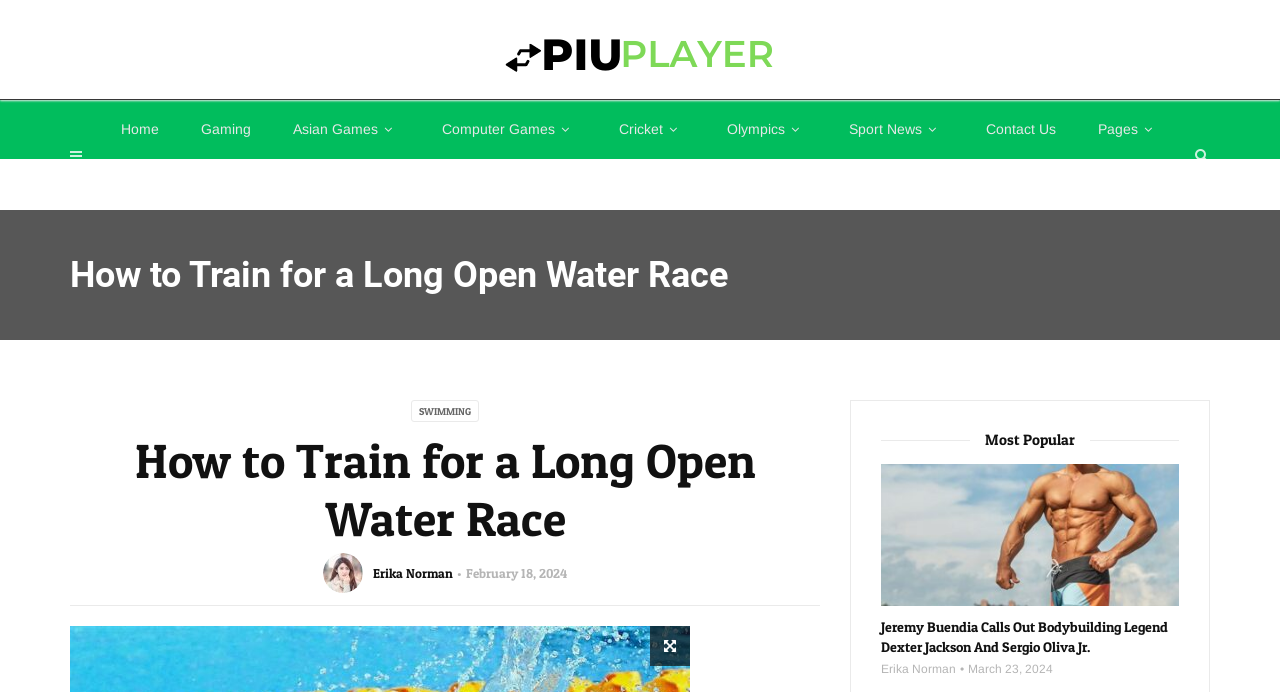What is the main title displayed on this webpage?

How to Train for a Long Open Water Race